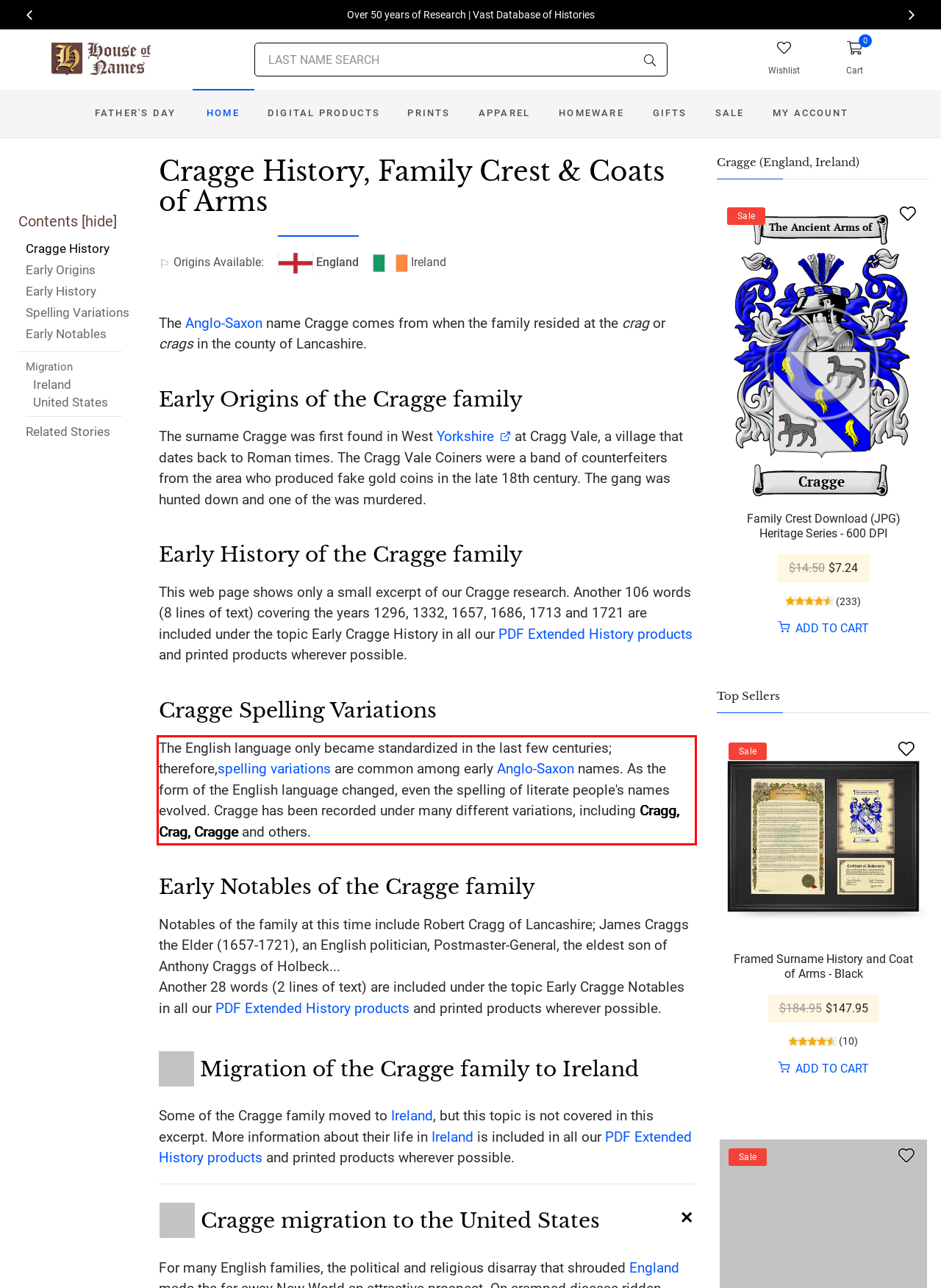Given a webpage screenshot, locate the red bounding box and extract the text content found inside it.

The English language only became standardized in the last few centuries; therefore,spelling variations are common among early Anglo-Saxon names. As the form of the English language changed, even the spelling of literate people's names evolved. Cragge has been recorded under many different variations, including Cragg, Crag, Cragge and others.